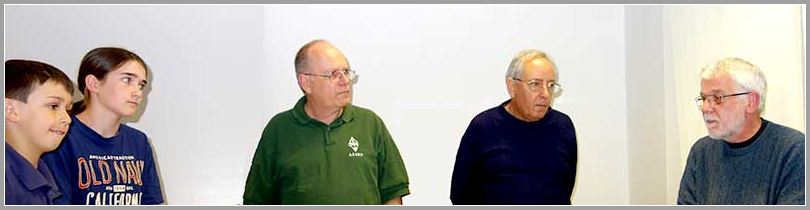How many adults are in the image?
Answer the question with just one word or phrase using the image.

three